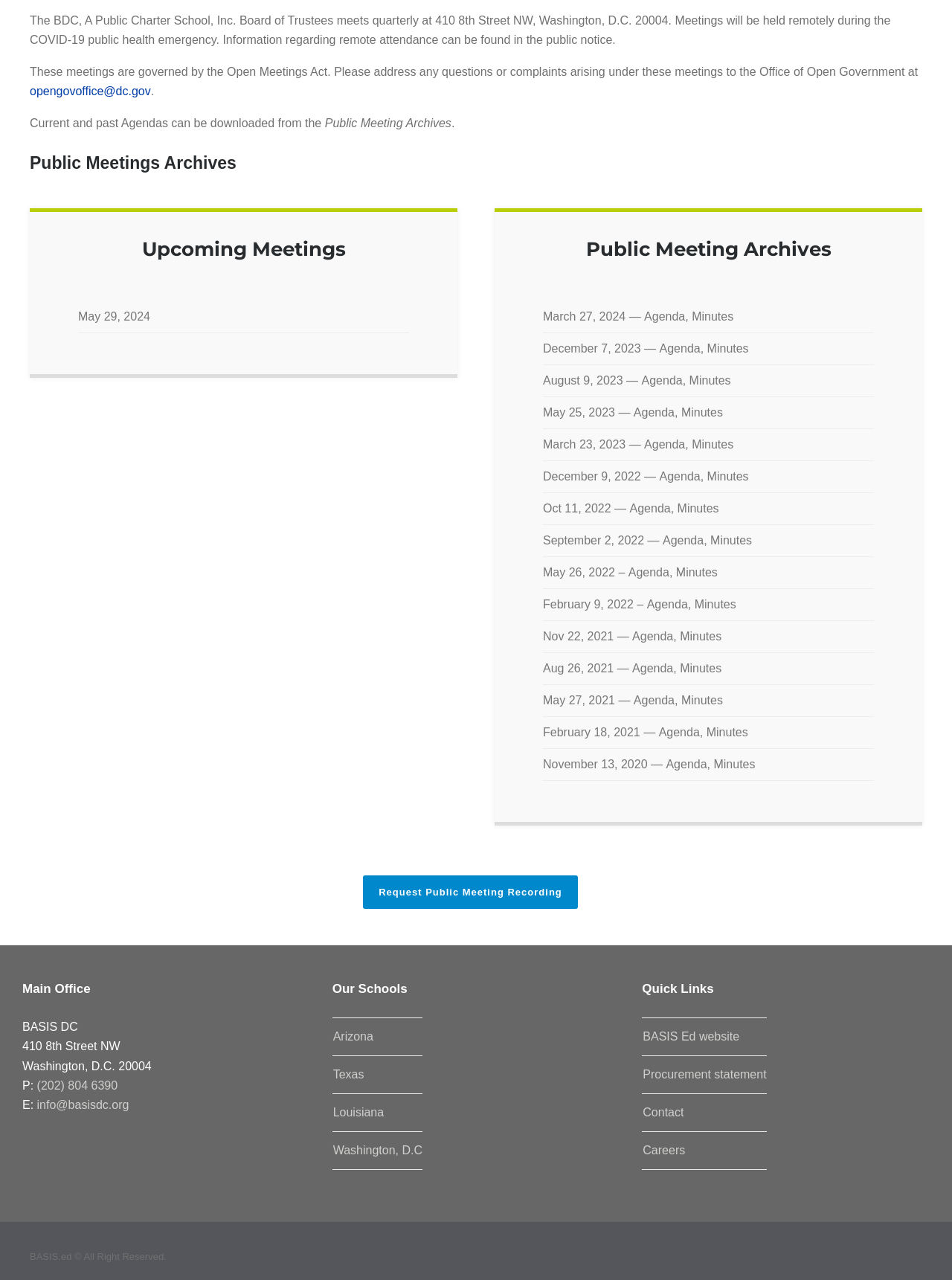Find the bounding box coordinates for the HTML element described as: "(202) 804 6390". The coordinates should consist of four float values between 0 and 1, i.e., [left, top, right, bottom].

[0.039, 0.843, 0.124, 0.853]